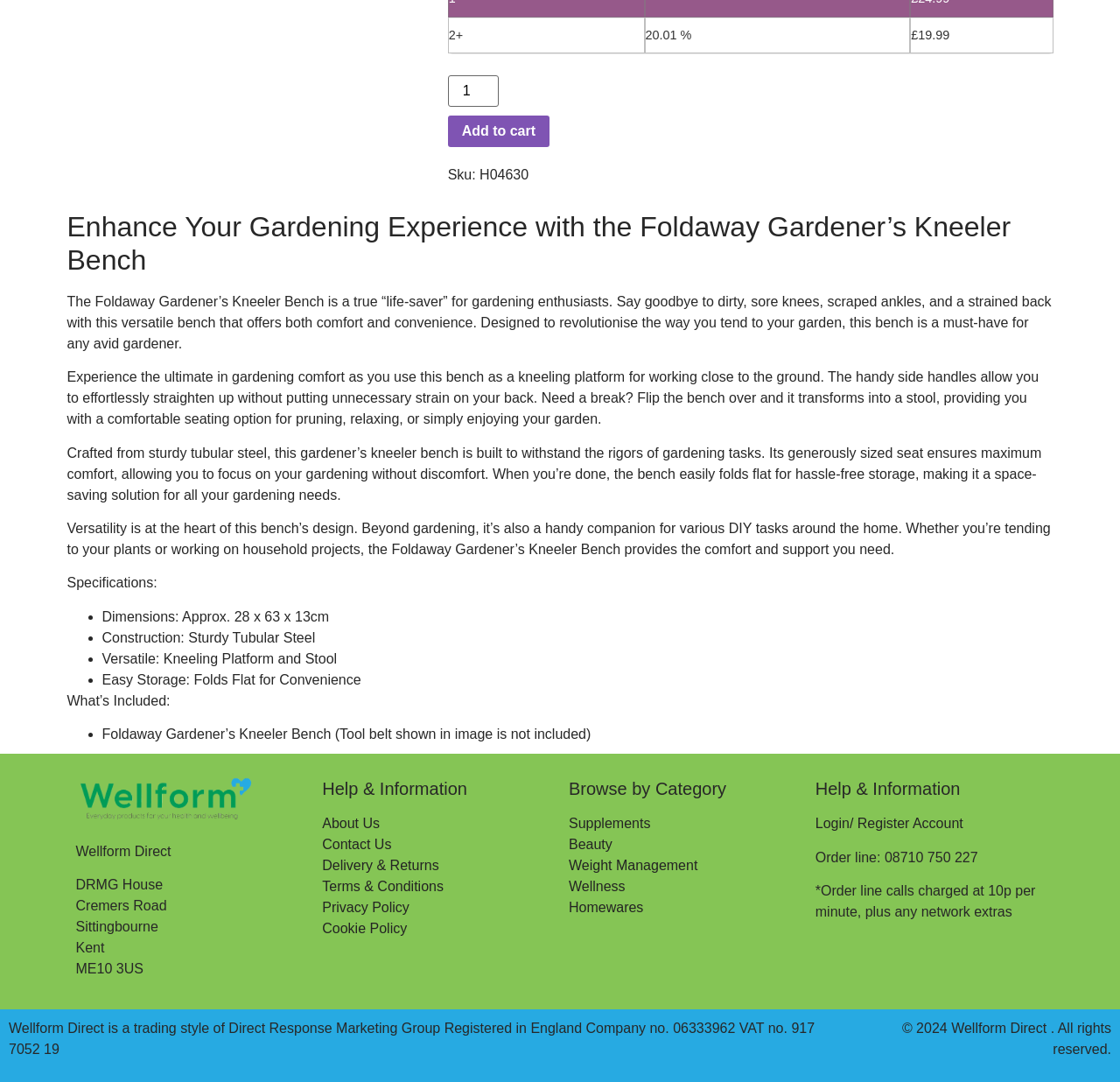Please determine the bounding box of the UI element that matches this description: Search engine optimization of images. The coordinates should be given as (top-left x, top-left y, bottom-right x, bottom-right y), with all values between 0 and 1.

None